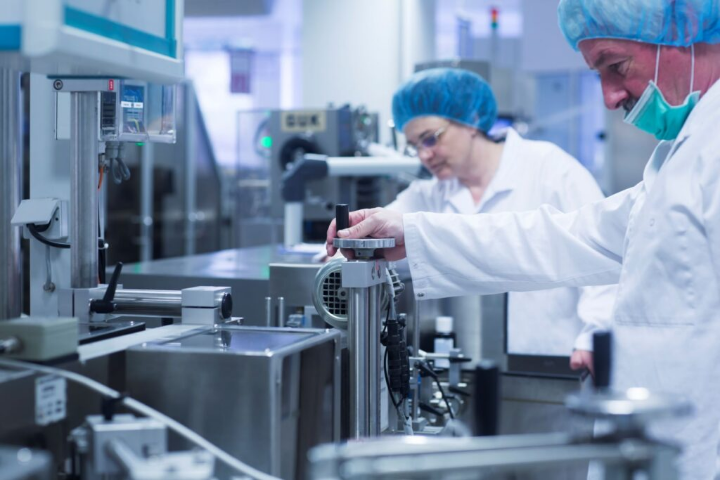Provide a single word or phrase to answer the given question: 
What is the focus of the male figure in the image?

Adjusting equipment